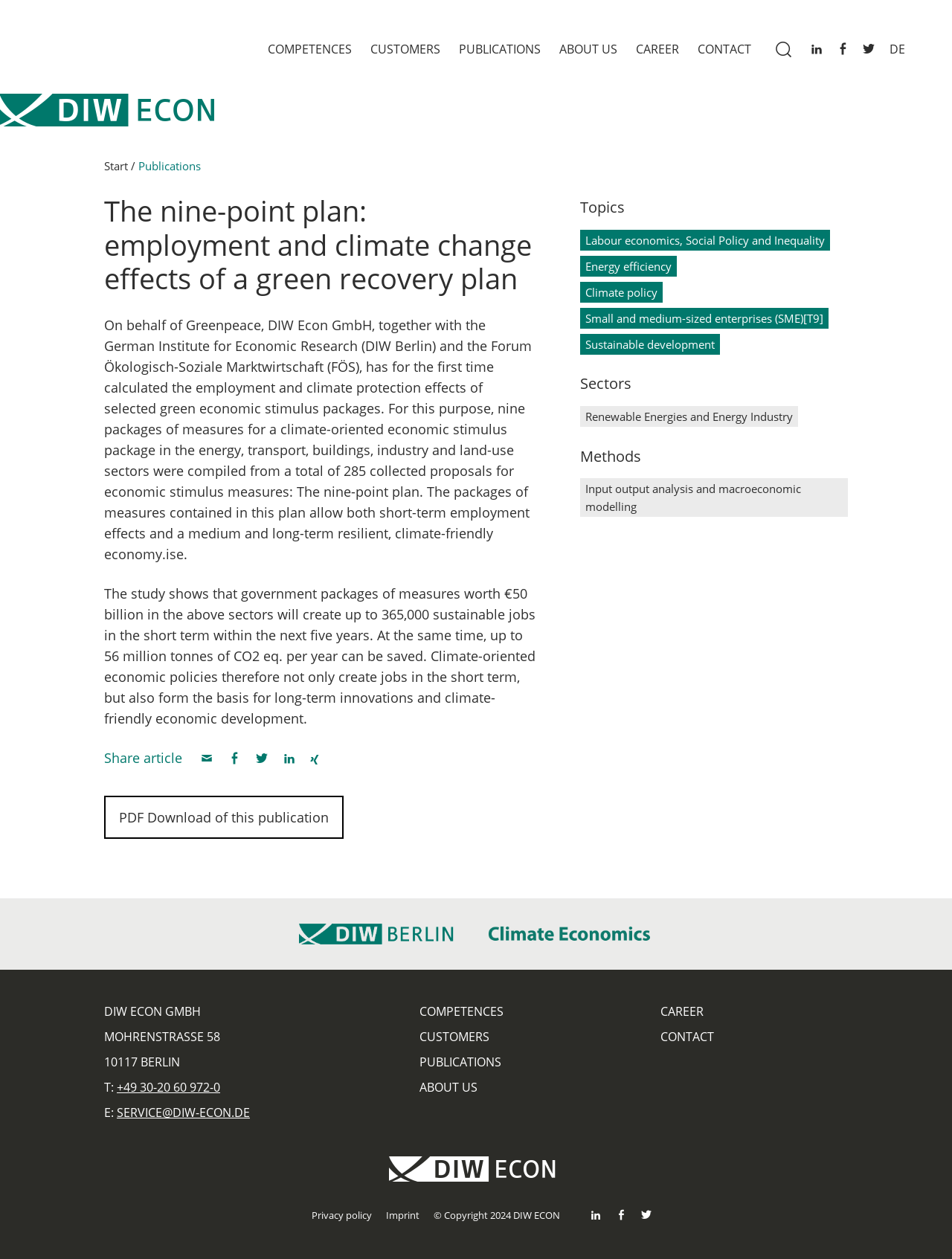Determine the bounding box coordinates of the UI element that matches the following description: "Publications". The coordinates should be four float numbers between 0 and 1 in the format [left, top, right, bottom].

[0.441, 0.837, 0.527, 0.85]